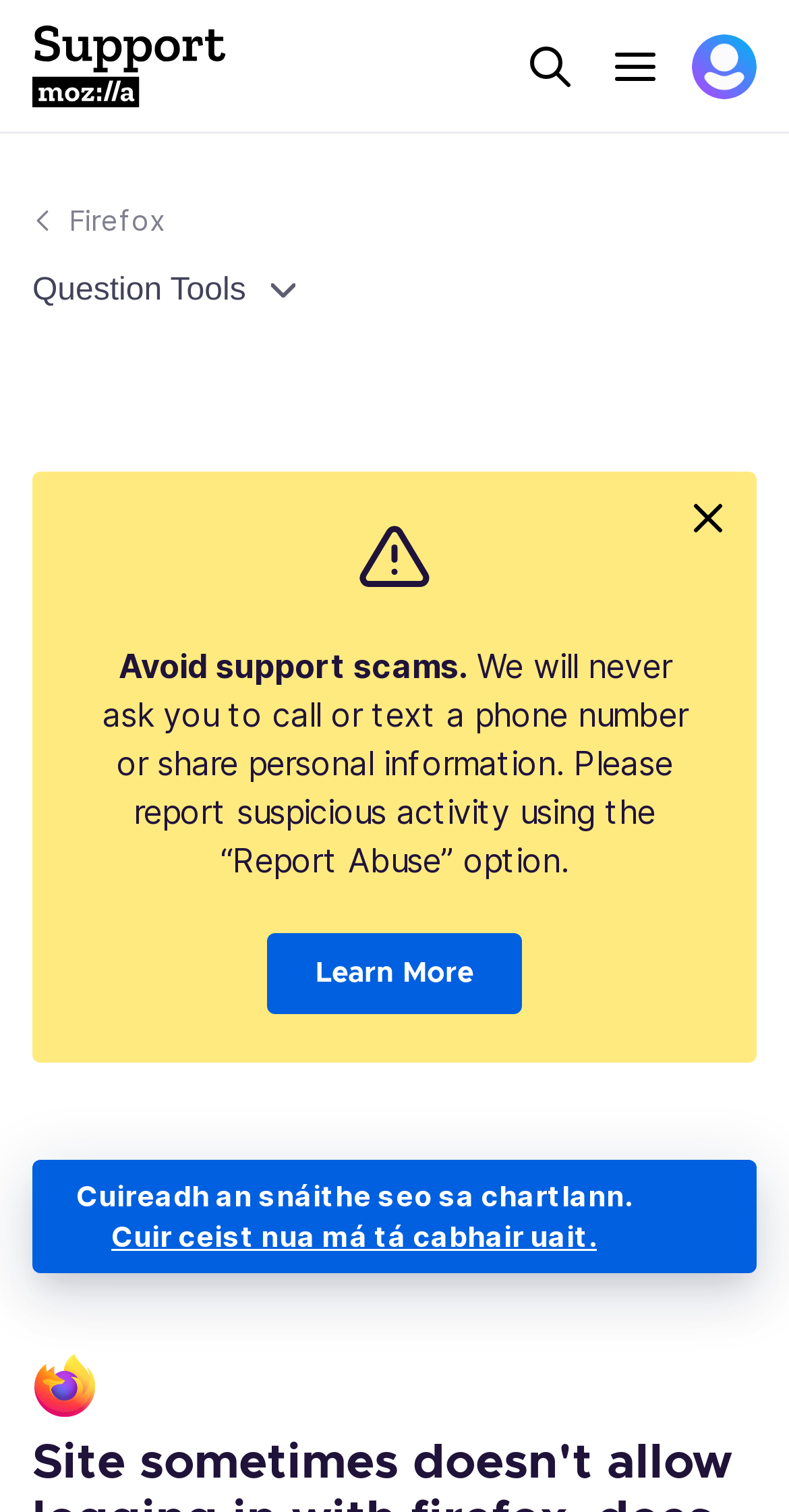Use one word or a short phrase to answer the question provided: 
What is the logo on the top left corner?

Mozilla Support Logo